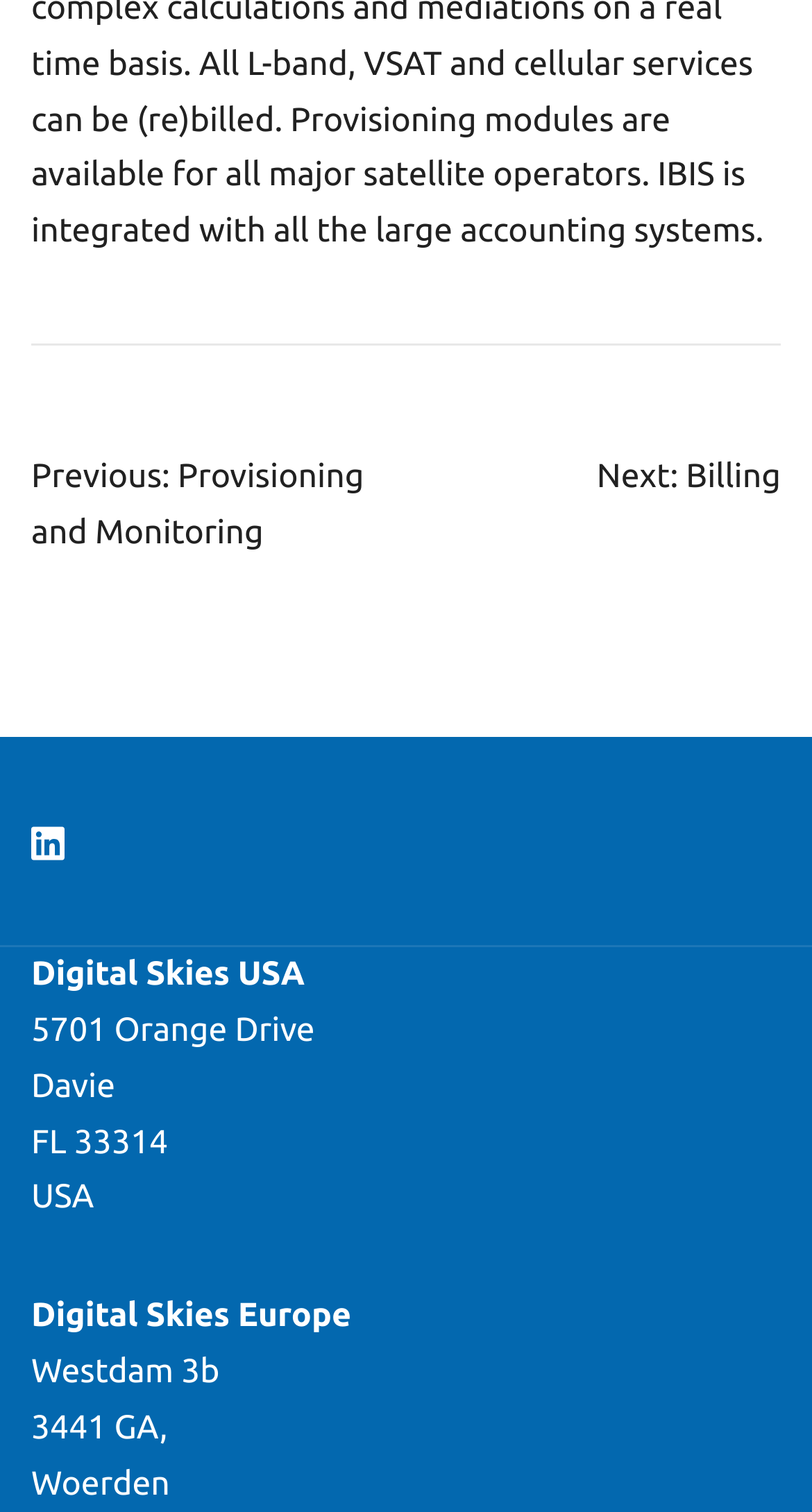Given the element description: "Next: Billing", predict the bounding box coordinates of the UI element it refers to, using four float numbers between 0 and 1, i.e., [left, top, right, bottom].

[0.735, 0.303, 0.962, 0.328]